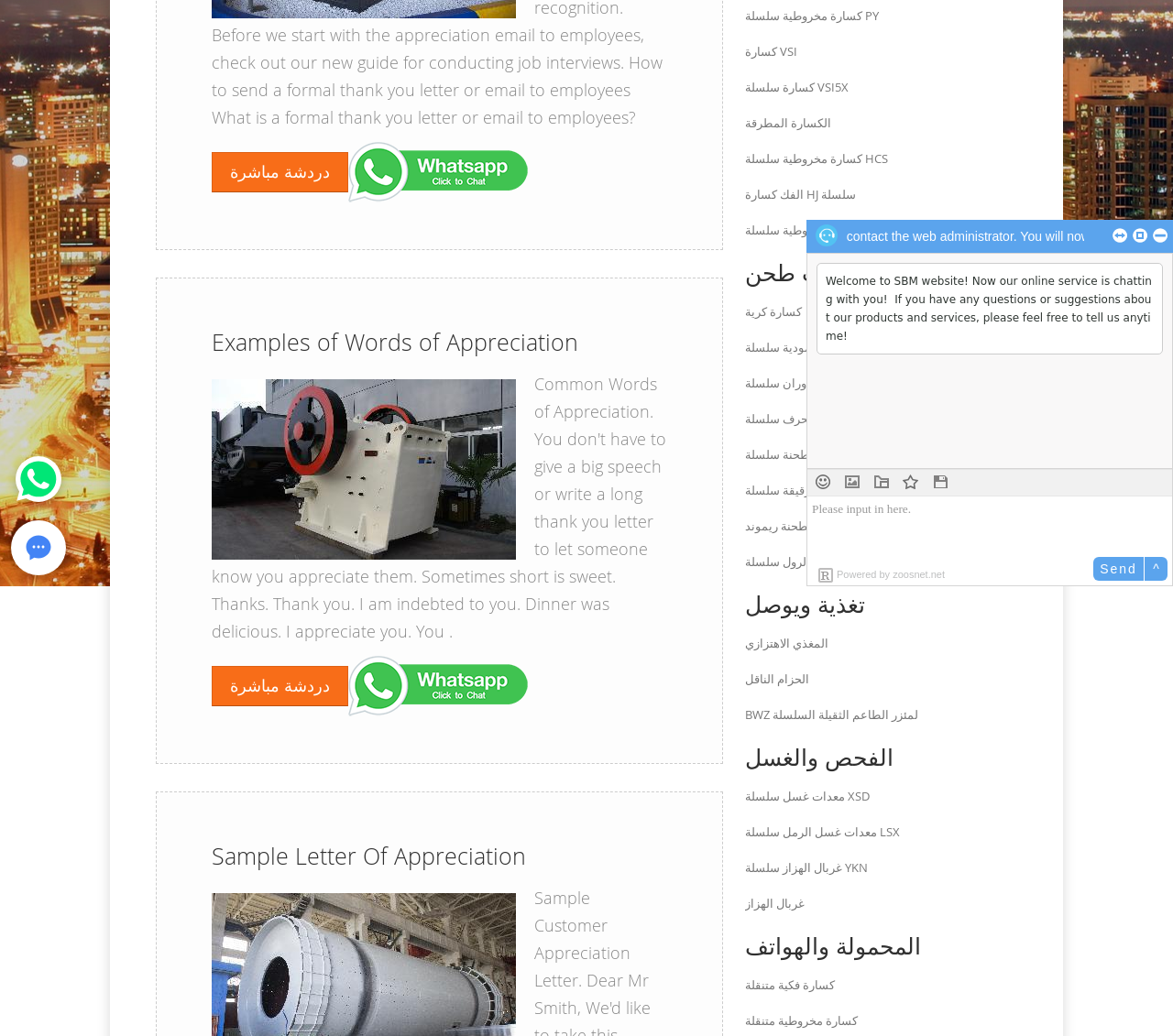Provide the bounding box coordinates of the UI element that matches the description: "مطحنة الطحن الرقيقة سلسلة T130X".

[0.635, 0.465, 0.79, 0.481]